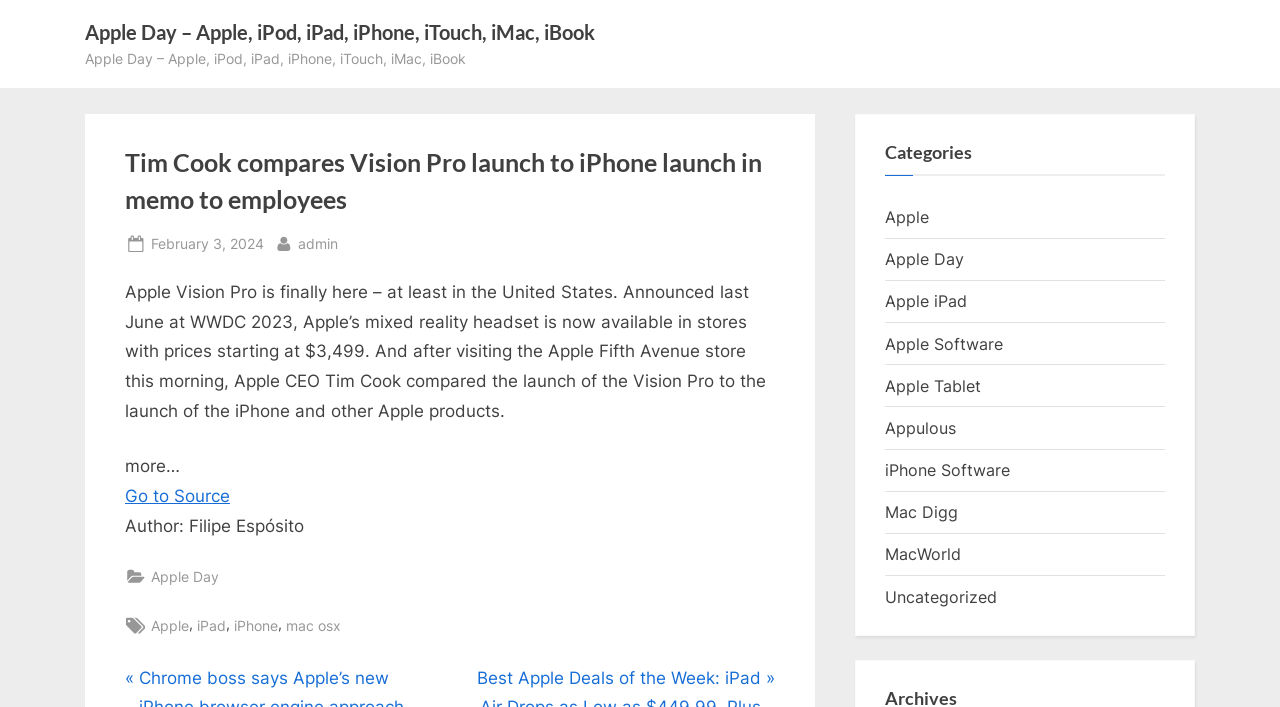Please provide the bounding box coordinates for the element that needs to be clicked to perform the following instruction: "Read the article about Tim Cook comparing Vision Pro launch to iPhone launch". The coordinates should be given as four float numbers between 0 and 1, i.e., [left, top, right, bottom].

[0.098, 0.204, 0.605, 0.903]